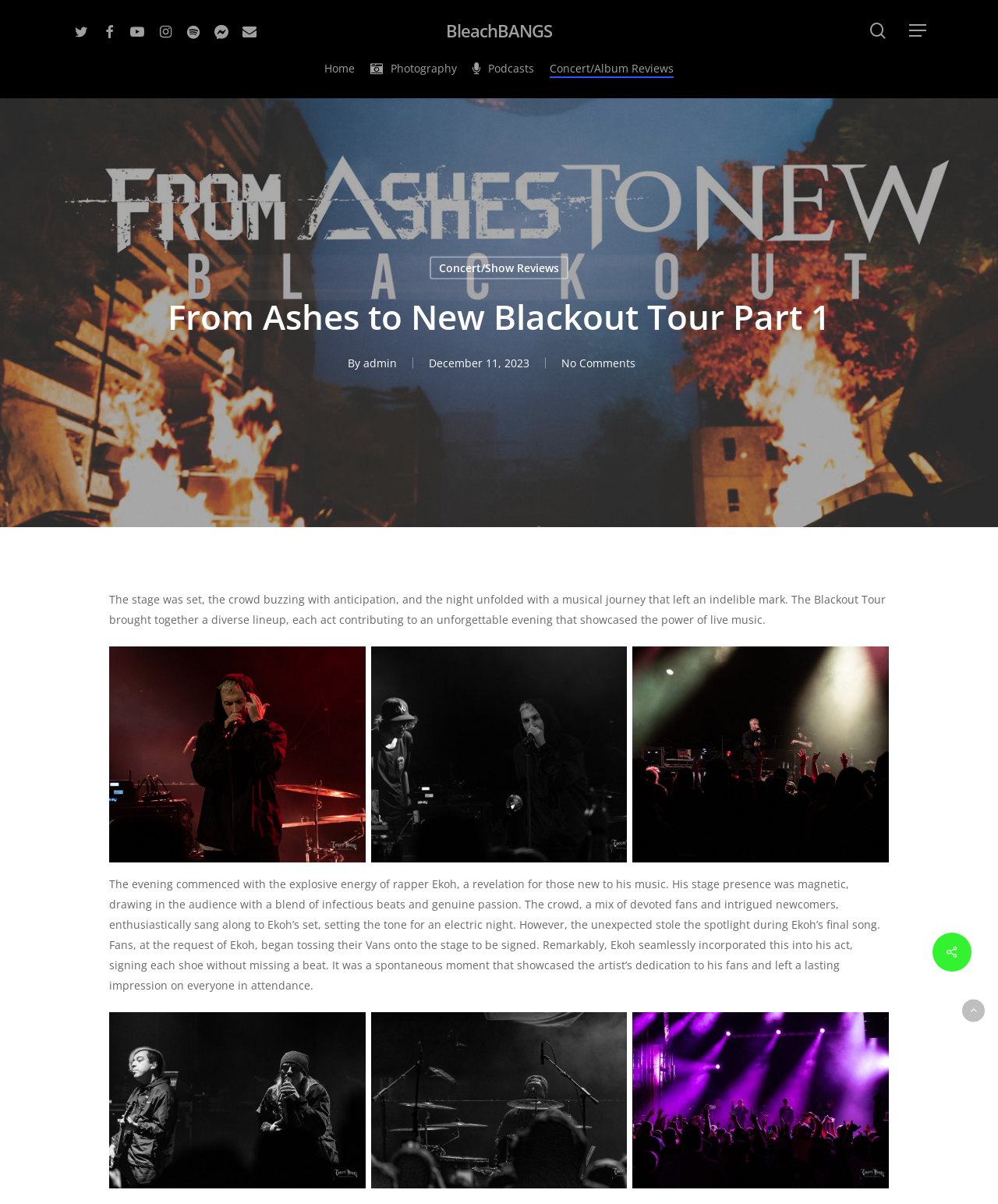Locate the bounding box coordinates of the area to click to fulfill this instruction: "Search for something". The bounding box should be presented as four float numbers between 0 and 1, in the order [left, top, right, bottom].

[0.07, 0.12, 0.93, 0.169]